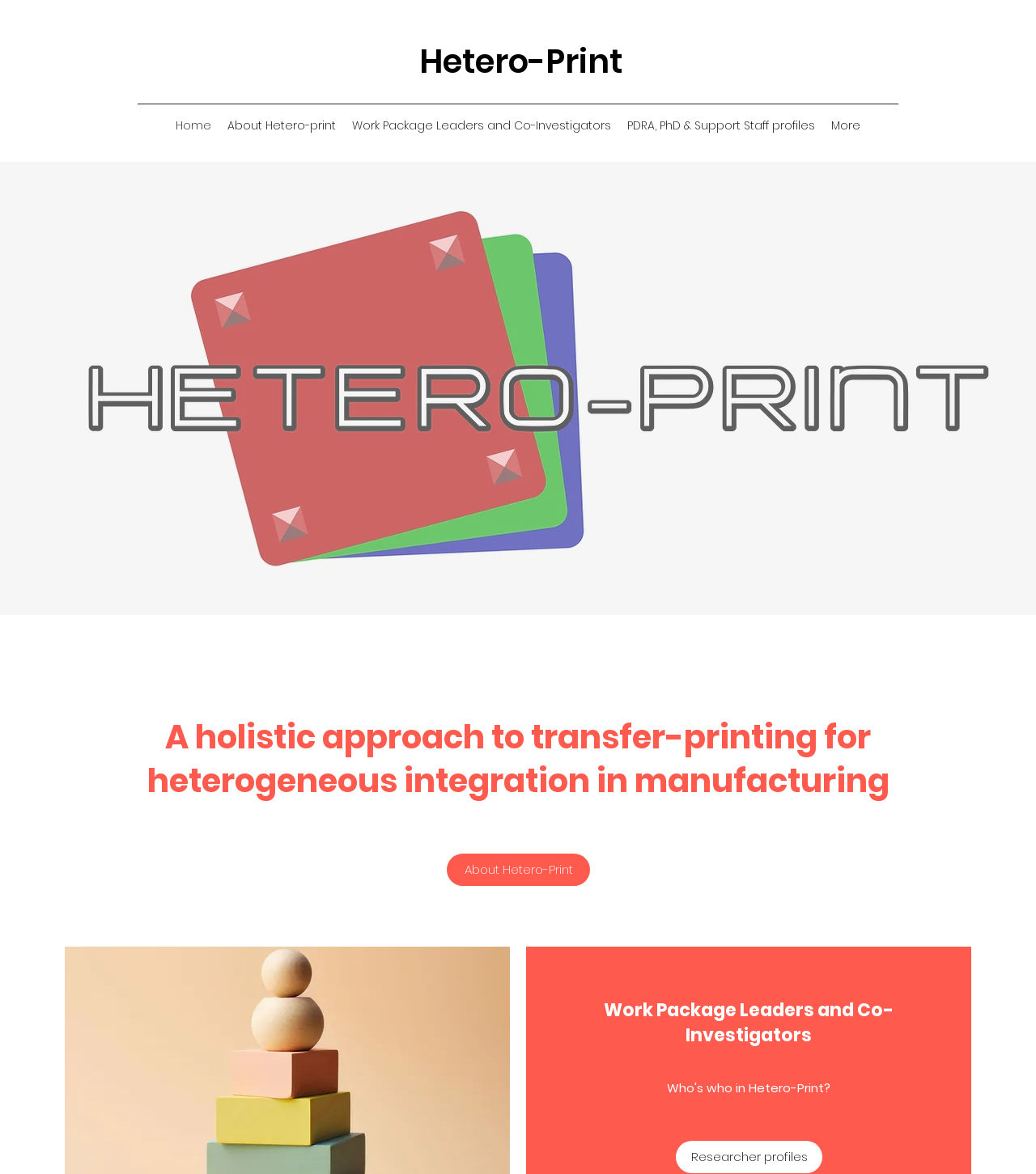What is the text of the first navigation link?
Based on the visual content, answer with a single word or a brief phrase.

Home